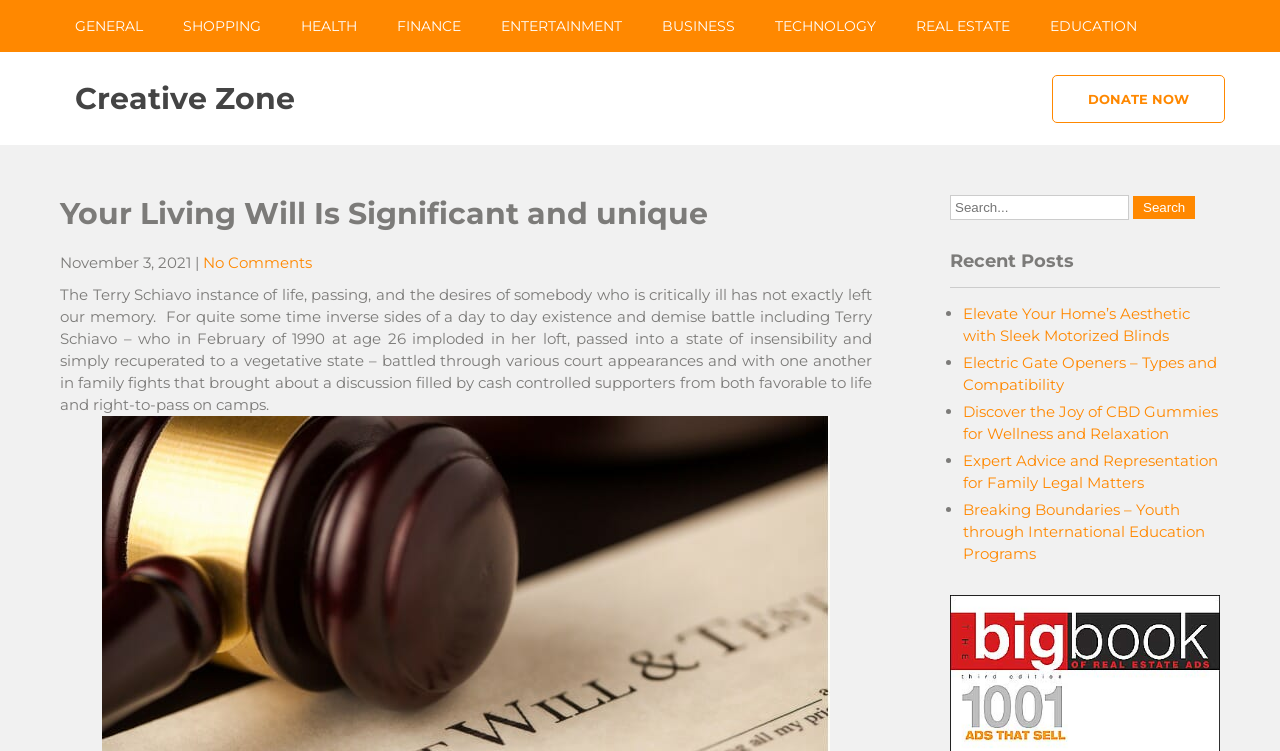Provide the bounding box coordinates for the specified HTML element described in this description: "Donate Now". The coordinates should be four float numbers ranging from 0 to 1, in the format [left, top, right, bottom].

[0.822, 0.1, 0.957, 0.164]